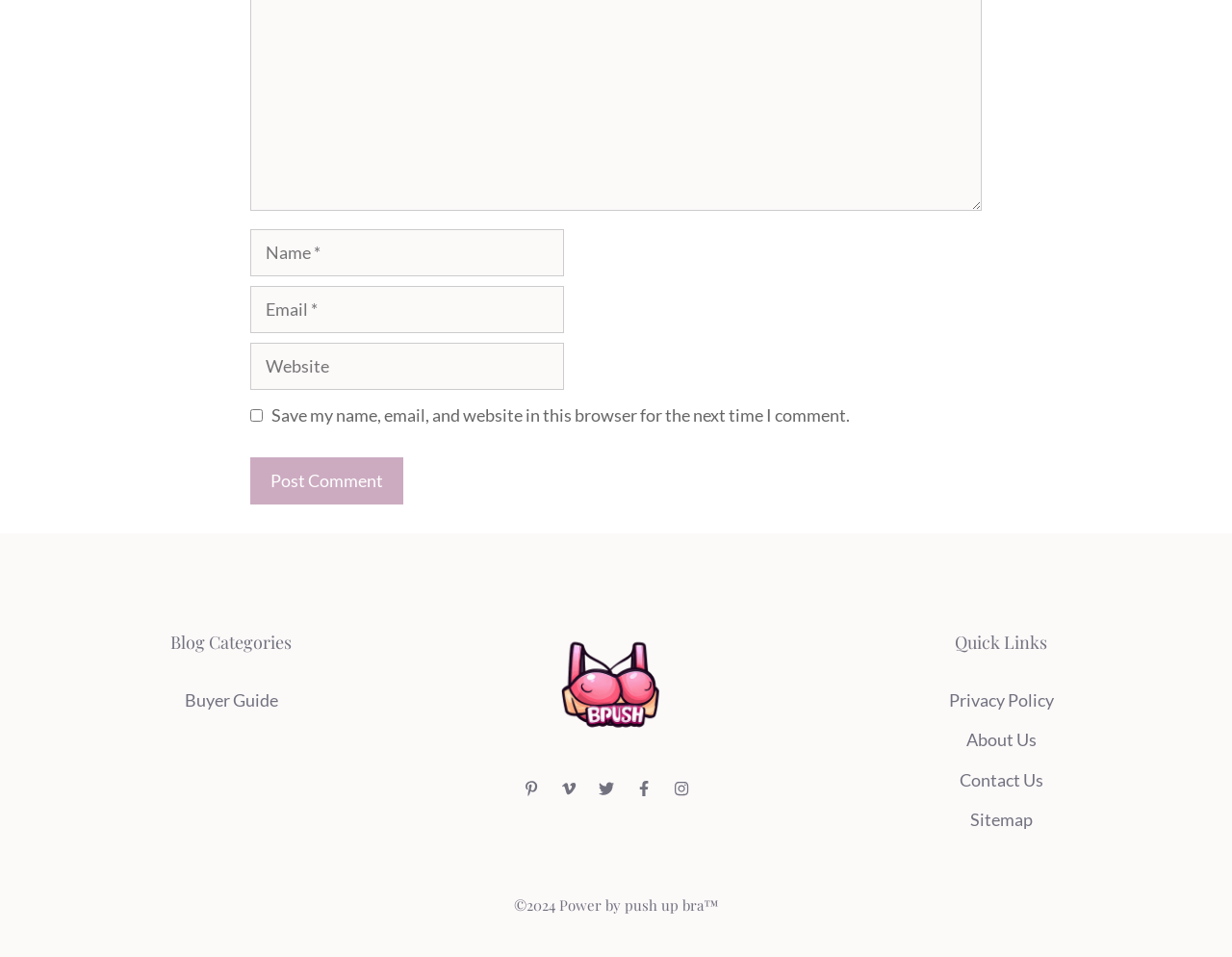Please provide a comprehensive response to the question below by analyzing the image: 
What is the function of the 'Post Comment' button?

The 'Post Comment' button is located below the comment input fields, including 'Name', 'Email', and 'Website'. Its function is to submit the user's comment for posting.